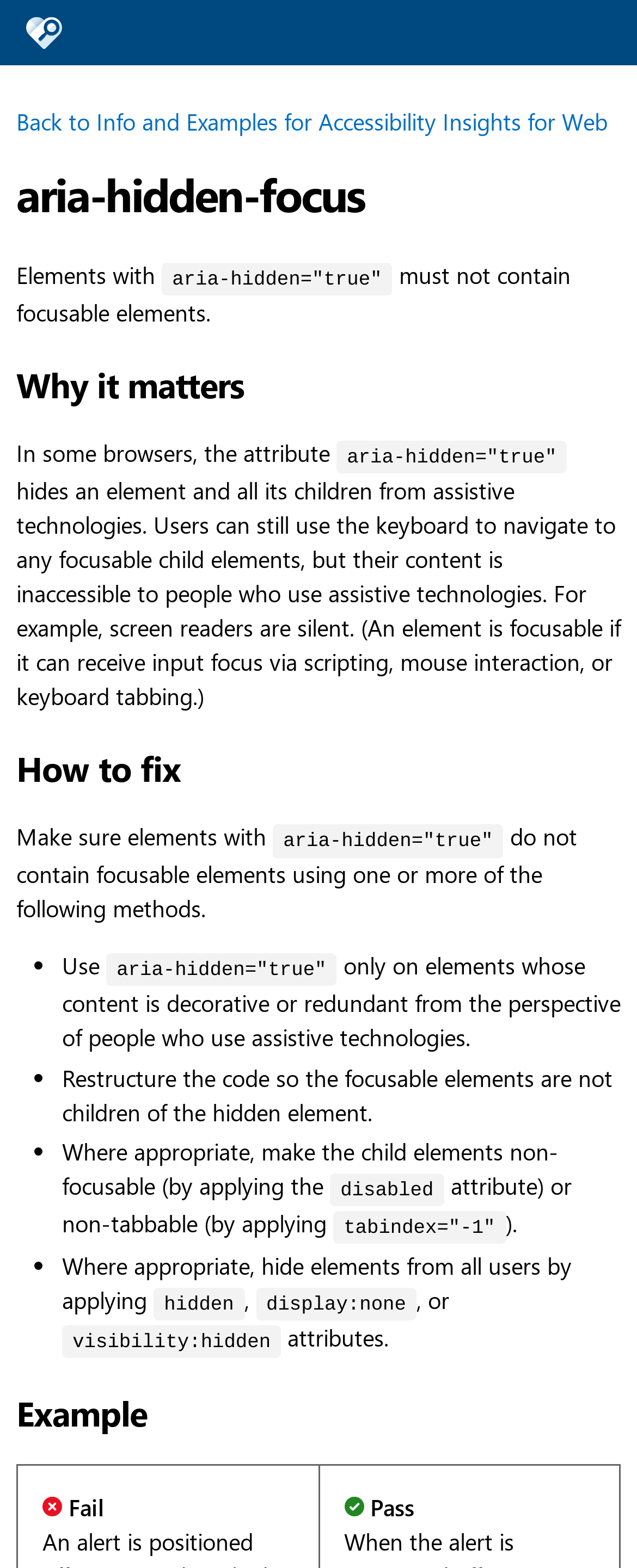What is the consequence of not fixing accessibility issues?
Please give a detailed and elaborate explanation in response to the question.

If accessibility issues are not fixed, the content may be inaccessible to users who rely on assistive technologies, such as screen readers, which can lead to a poor user experience and exclusion of certain groups of users.